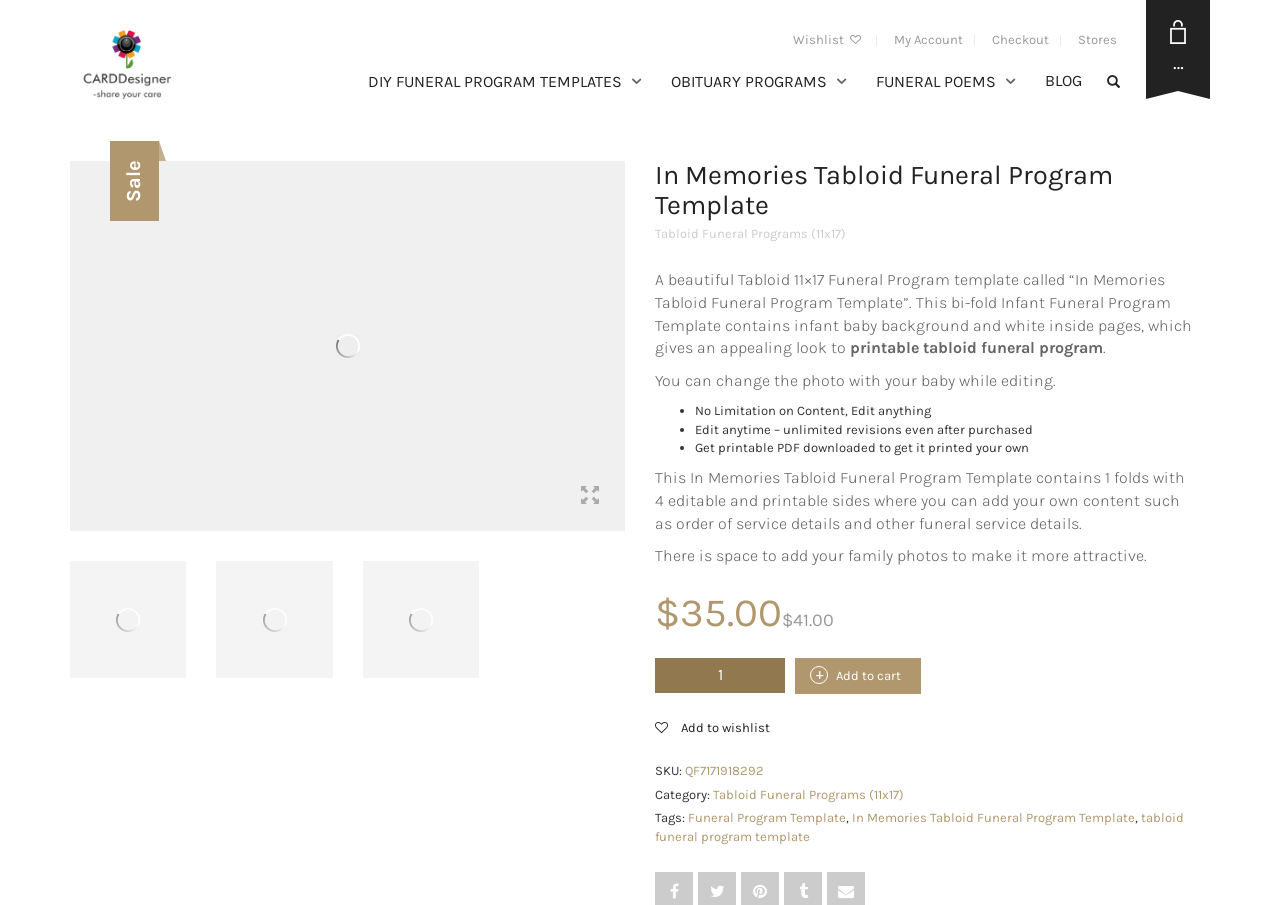Locate the bounding box coordinates of the clickable part needed for the task: "Edit the product quantity".

[0.512, 0.727, 0.613, 0.766]